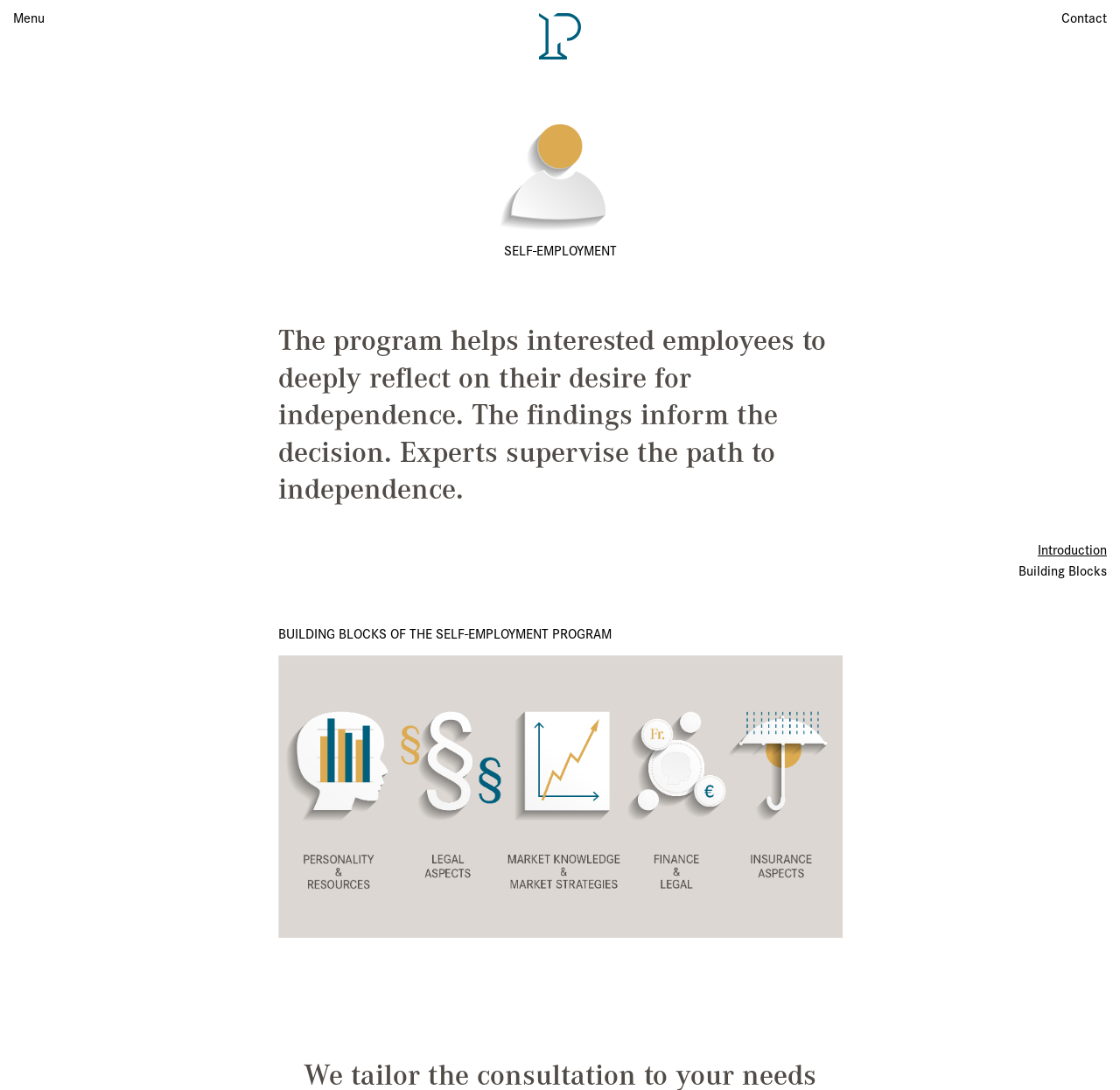What is the position of the 'Contact' link?
From the screenshot, supply a one-word or short-phrase answer.

Top right corner